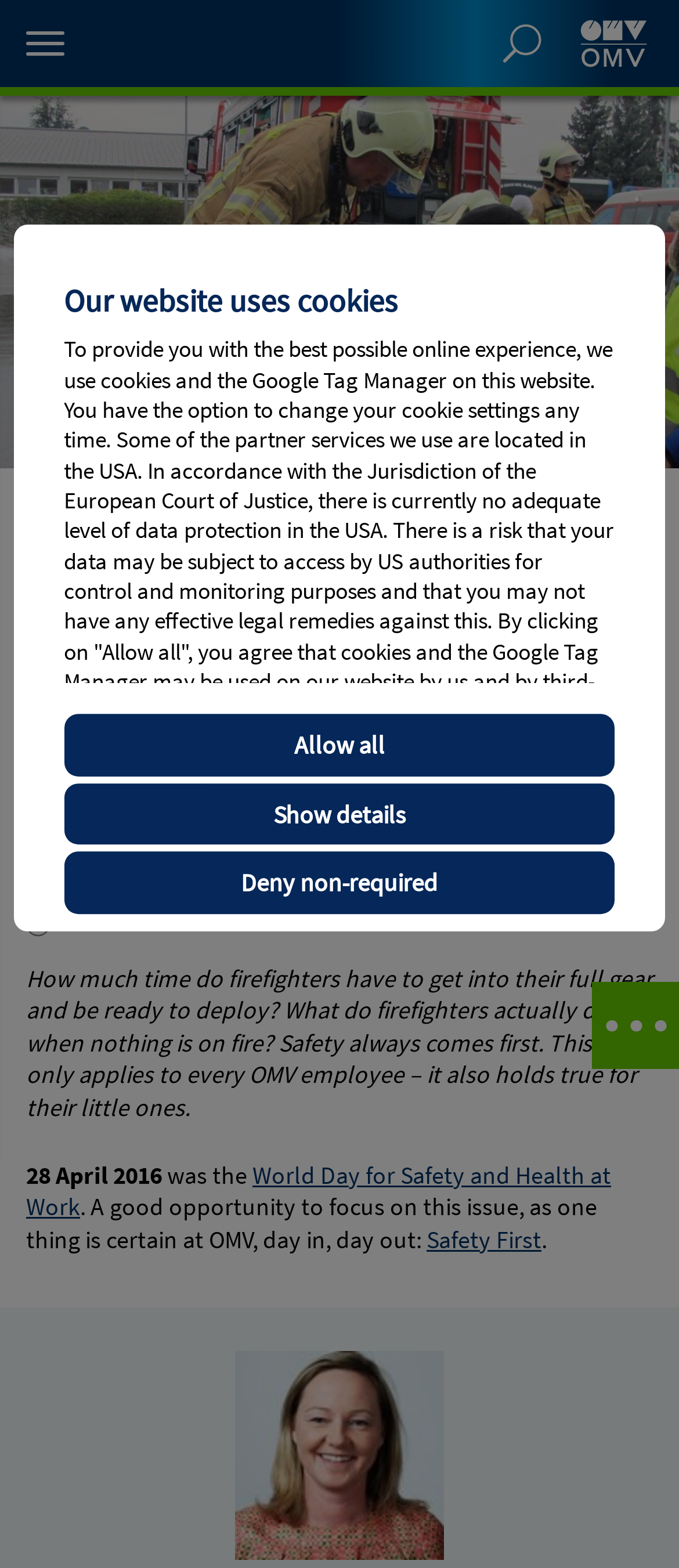Pinpoint the bounding box coordinates of the clickable area needed to execute the instruction: "Subscribe to our blog". The coordinates should be specified as four float numbers between 0 and 1, i.e., [left, top, right, bottom].

[0.421, 0.311, 0.962, 0.353]